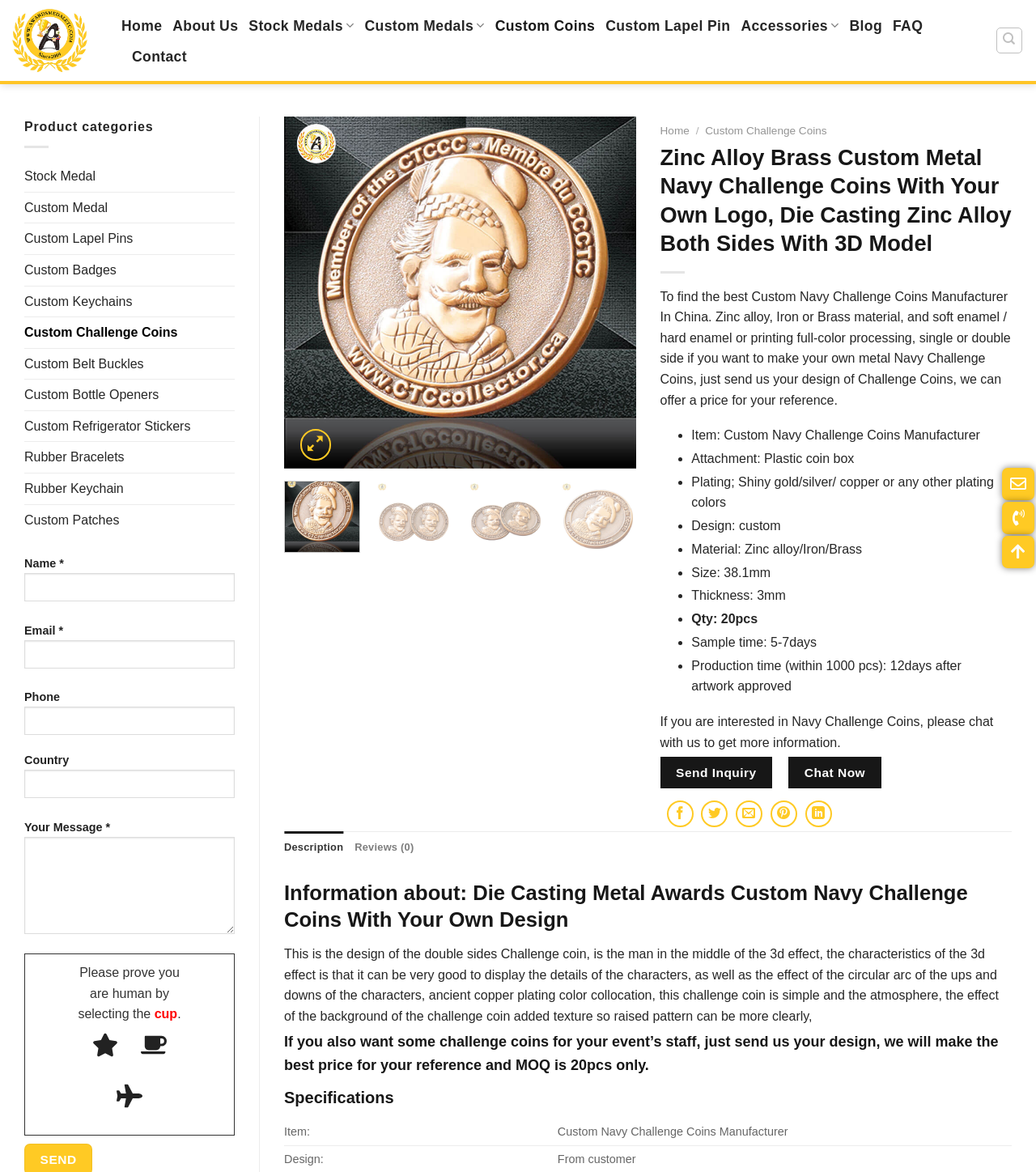Look at the image and write a detailed answer to the question: 
What is the purpose of the 'SEND' button?

The 'SEND' button is likely used to send a message or inquiry to the website owner or customer support, as it is located below the contact form and is a common convention in web design.